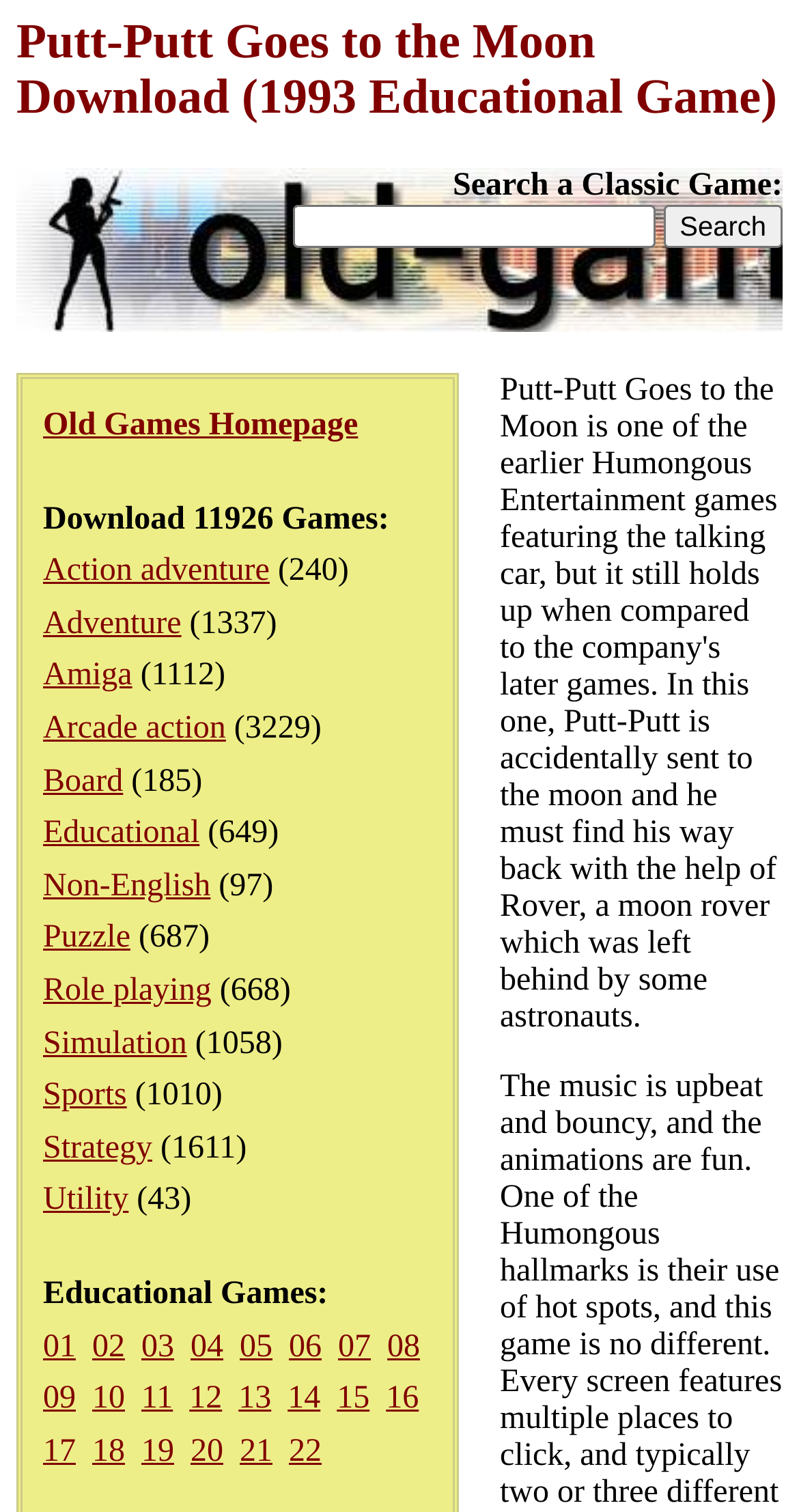Please reply with a single word or brief phrase to the question: 
How many games are available for download?

11926